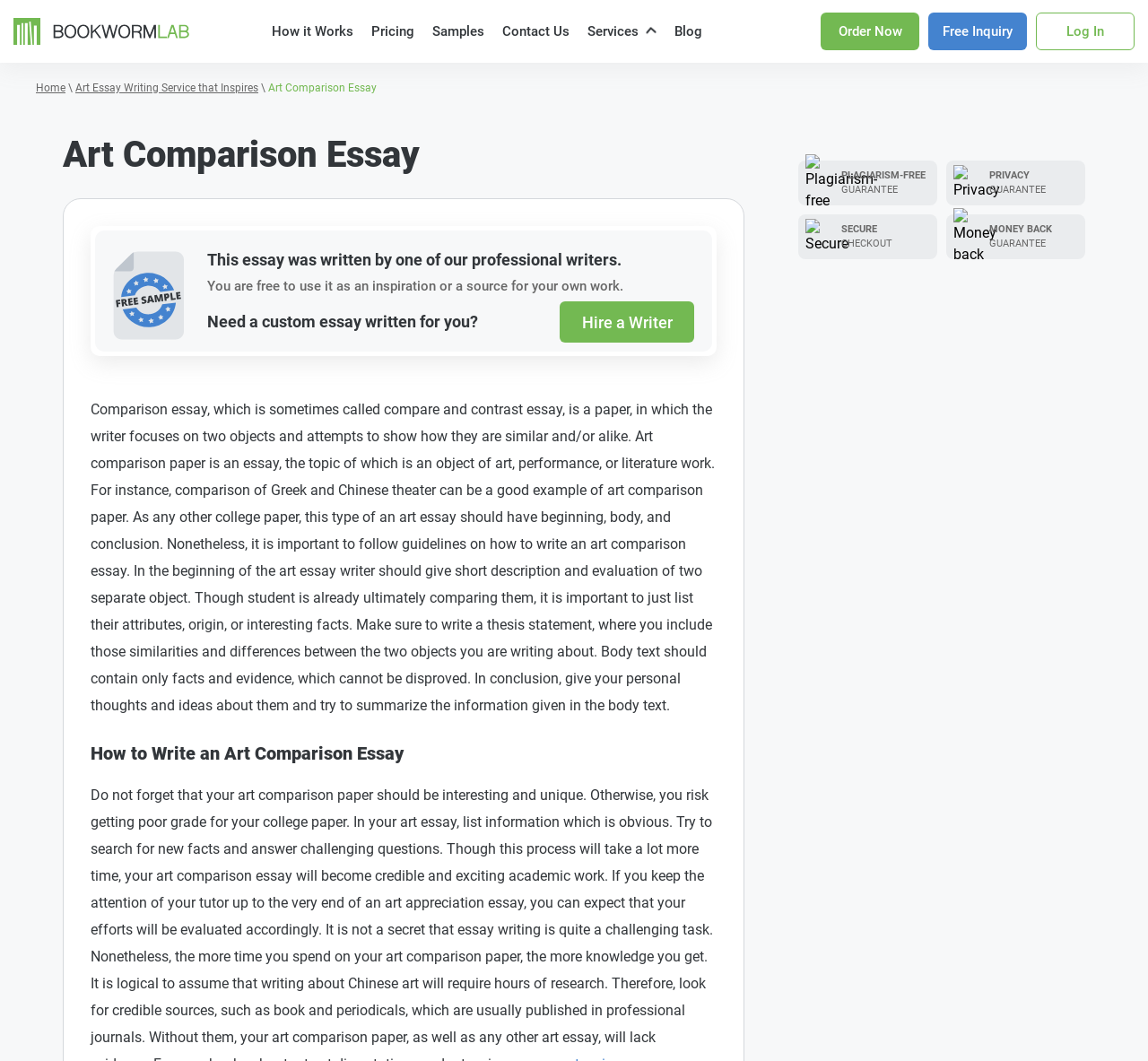Construct a comprehensive description capturing every detail on the webpage.

This webpage is about an art comparison essay writing service. At the top, there is a header section with a logo and several links, including "How it Works", "Pricing", "Samples", "Contact Us", and "Blog". Below the header, there is a section with a heading "Services" and a list of links to various academic writing services, such as "Academic Writing", "Annotated Bibliography", "Anthropology", and many others.

On the left side of the page, there is a prominent section with a heading "Art Comparison Essay" and a brief description of what an art comparison essay is. Below this section, there is an image with a caption "Free Sample" and a paragraph of text explaining that the essay was written by a professional writer and can be used as inspiration or a source for one's own work.

To the right of this section, there is a call-to-action button "Hire a Writer" and a paragraph of text explaining how to write an art comparison essay, including the structure and content of the essay. Below this section, there is a heading "How to Write an Art Comparison Essay" and a long block of text providing detailed guidelines on writing an art comparison essay.

At the bottom of the page, there are several images and text blocks highlighting the service's guarantees, including plagiarism-free, secure checkout, privacy, and money-back guarantees. There are also links to "Order Now" and "Free Inquiry" at the bottom right corner of the page.